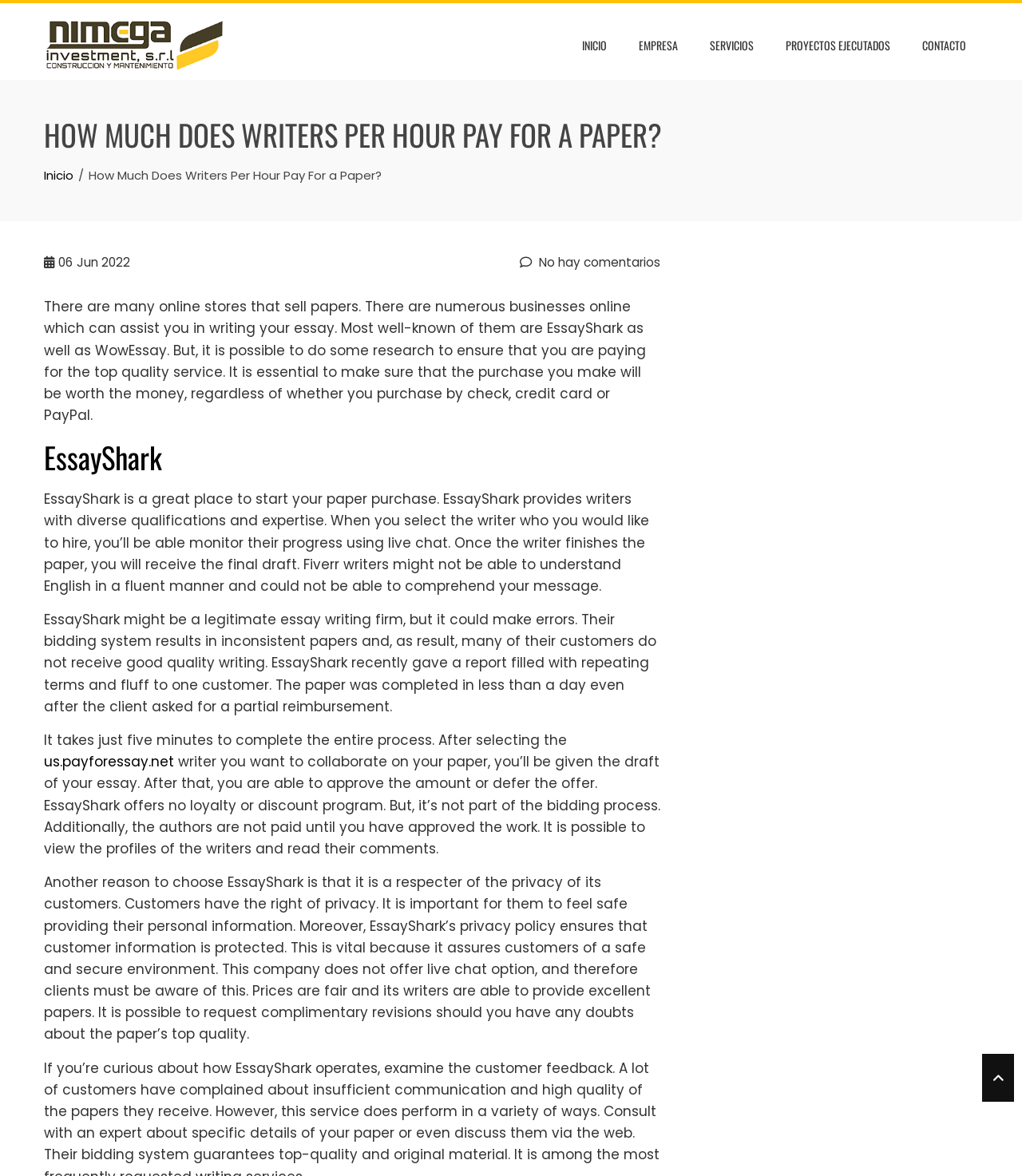Please mark the clickable region by giving the bounding box coordinates needed to complete this instruction: "Visit us.payforessay.net".

[0.043, 0.64, 0.17, 0.656]